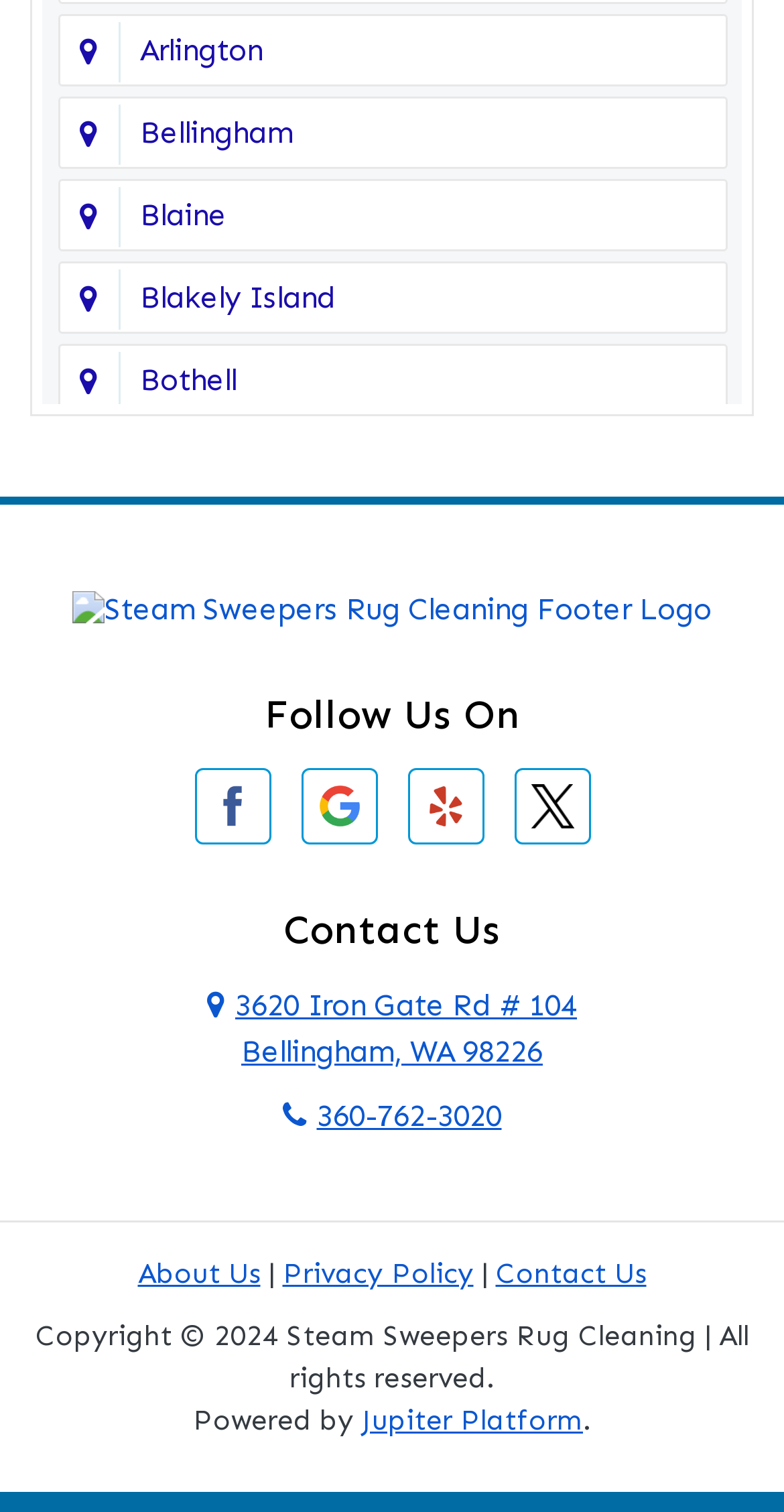Based on the image, please elaborate on the answer to the following question:
How many locations are listed on this webpage?

I counted the number of links with location names, starting from 'Arlington' to 'East Sound', and found 24 locations listed on this webpage.